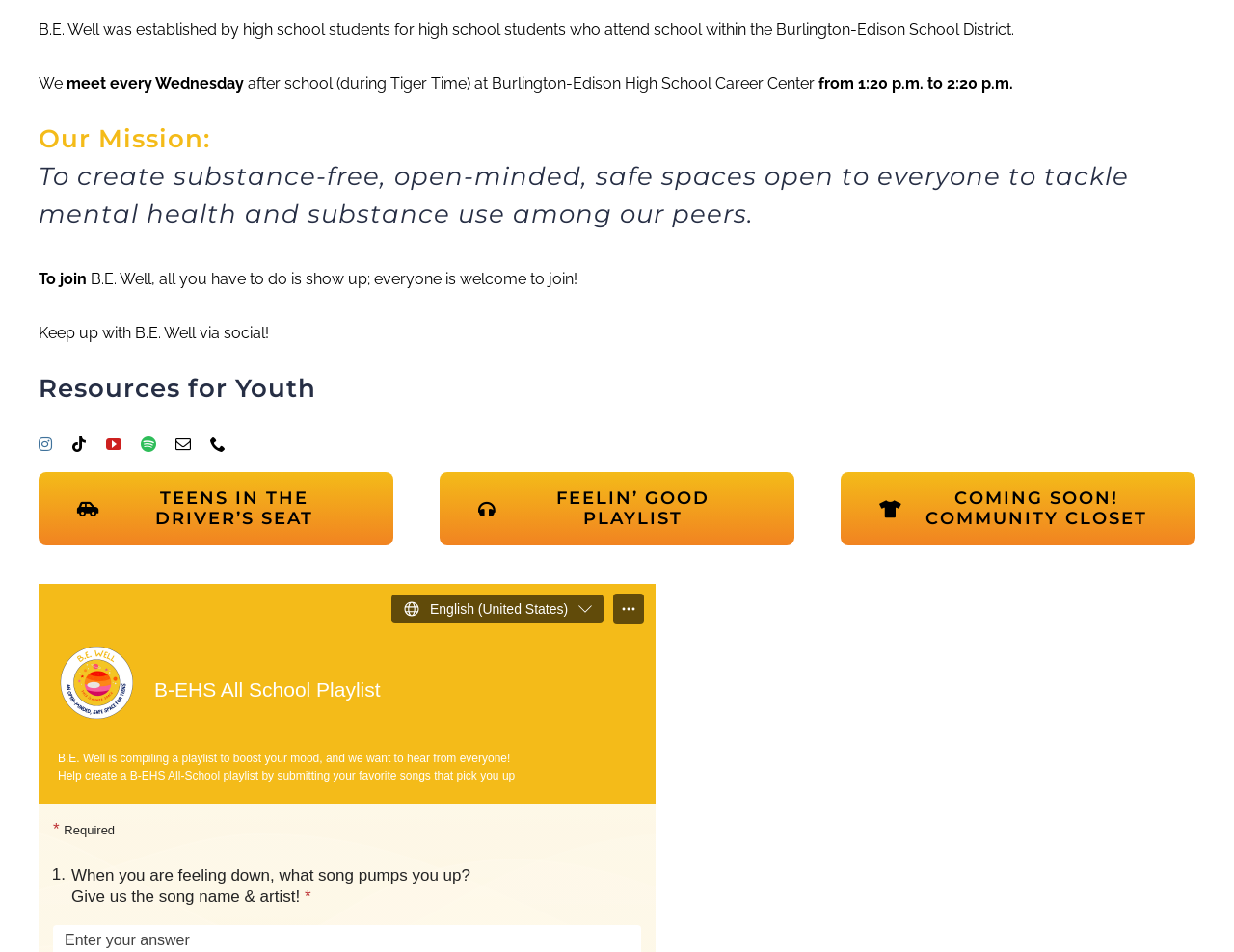Determine the bounding box coordinates (top-left x, top-left y, bottom-right x, bottom-right y) of the UI element described in the following text: Coming Soon! Community Closet

[0.681, 0.496, 0.969, 0.573]